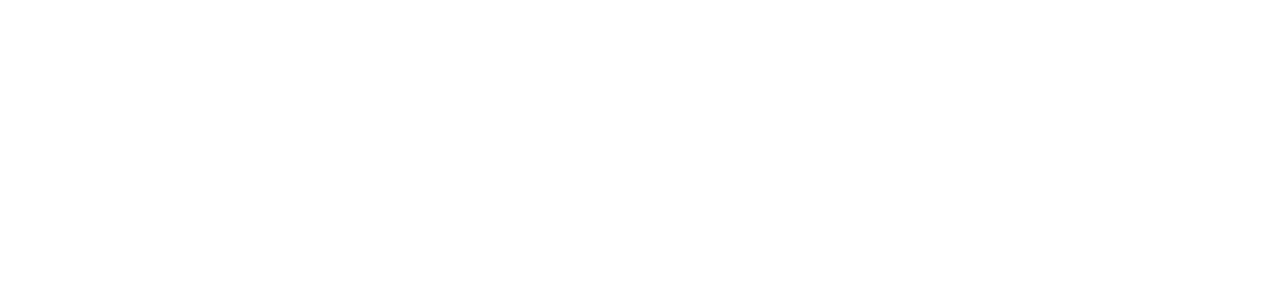Offer a detailed explanation of the image.

The image displays a sleek and modern ballpoint pen, designed for promotional purposes. Featured prominently on the D&D Enterprises website, the pen is depicted in a minimalist style, emphasizing its smooth lines and elegant design. This promotional item is likely aimed at businesses looking to enhance brand visibility through practical and stylish giveaways. The background is clean, drawing attention to the pen itself as a perfect example of the high-quality merchandise D&D Enterprises offers to clients in need of promotional products.